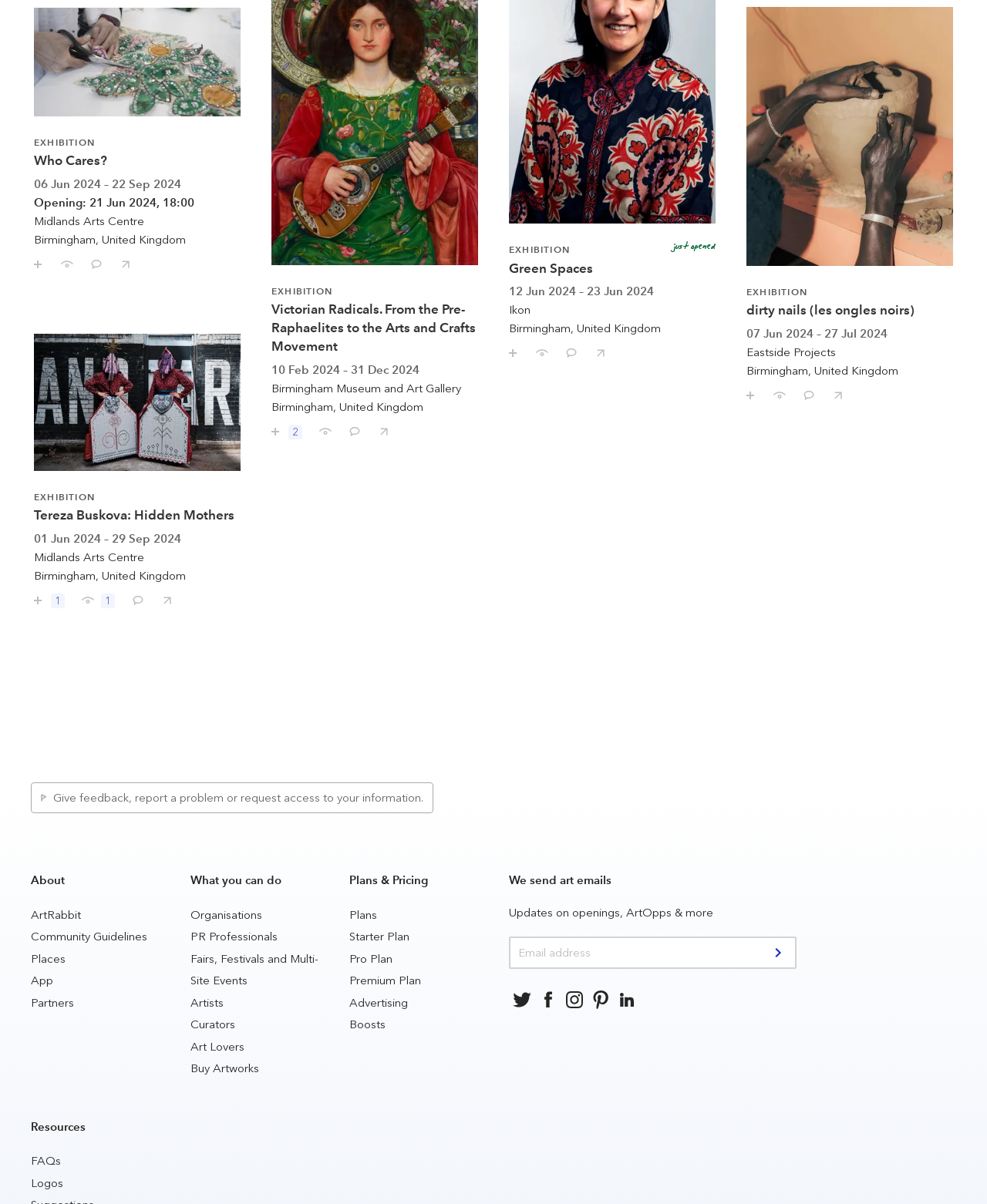Pinpoint the bounding box coordinates for the area that should be clicked to perform the following instruction: "Visit the 'About' page".

None